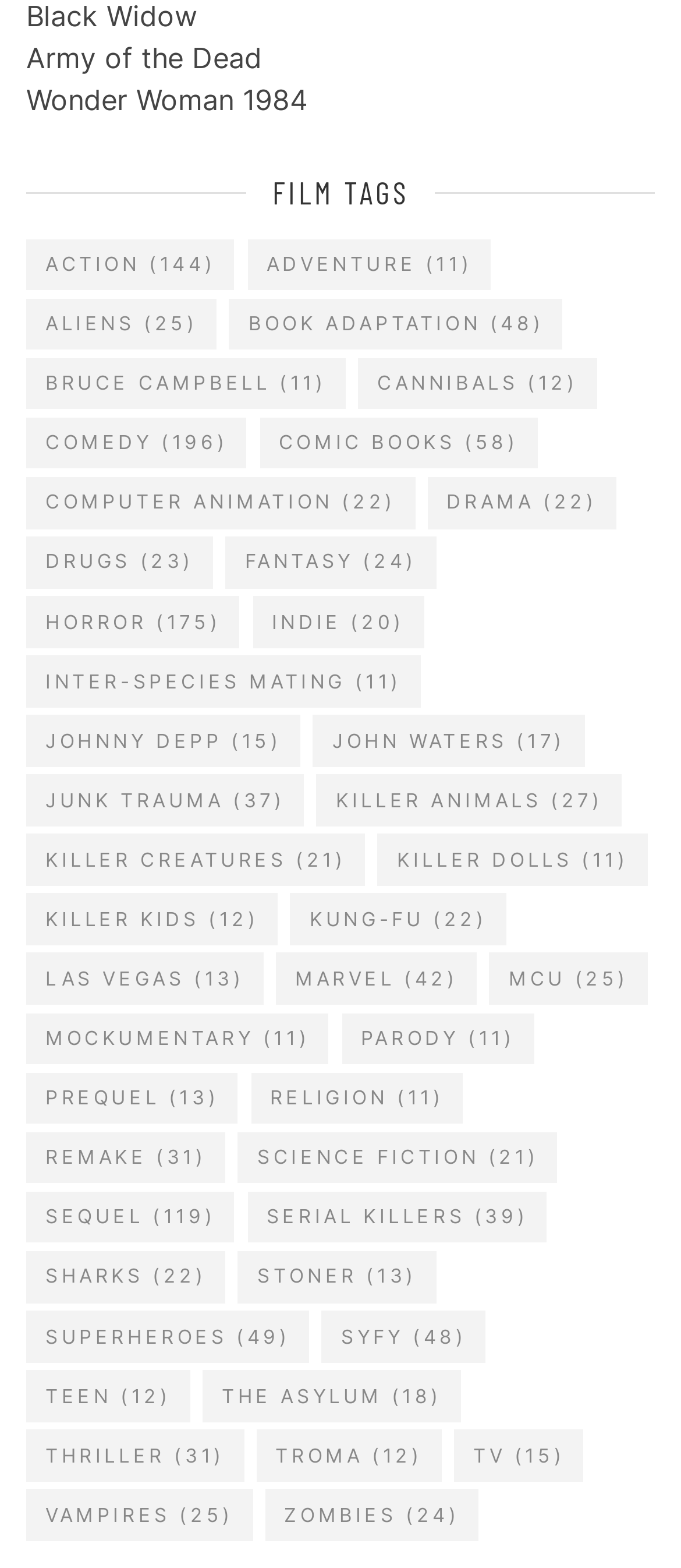Using the details in the image, give a detailed response to the question below:
What is the last category listed?

By examining the links on the webpage, I found that the last category listed is 'MCU', which has 25 items.